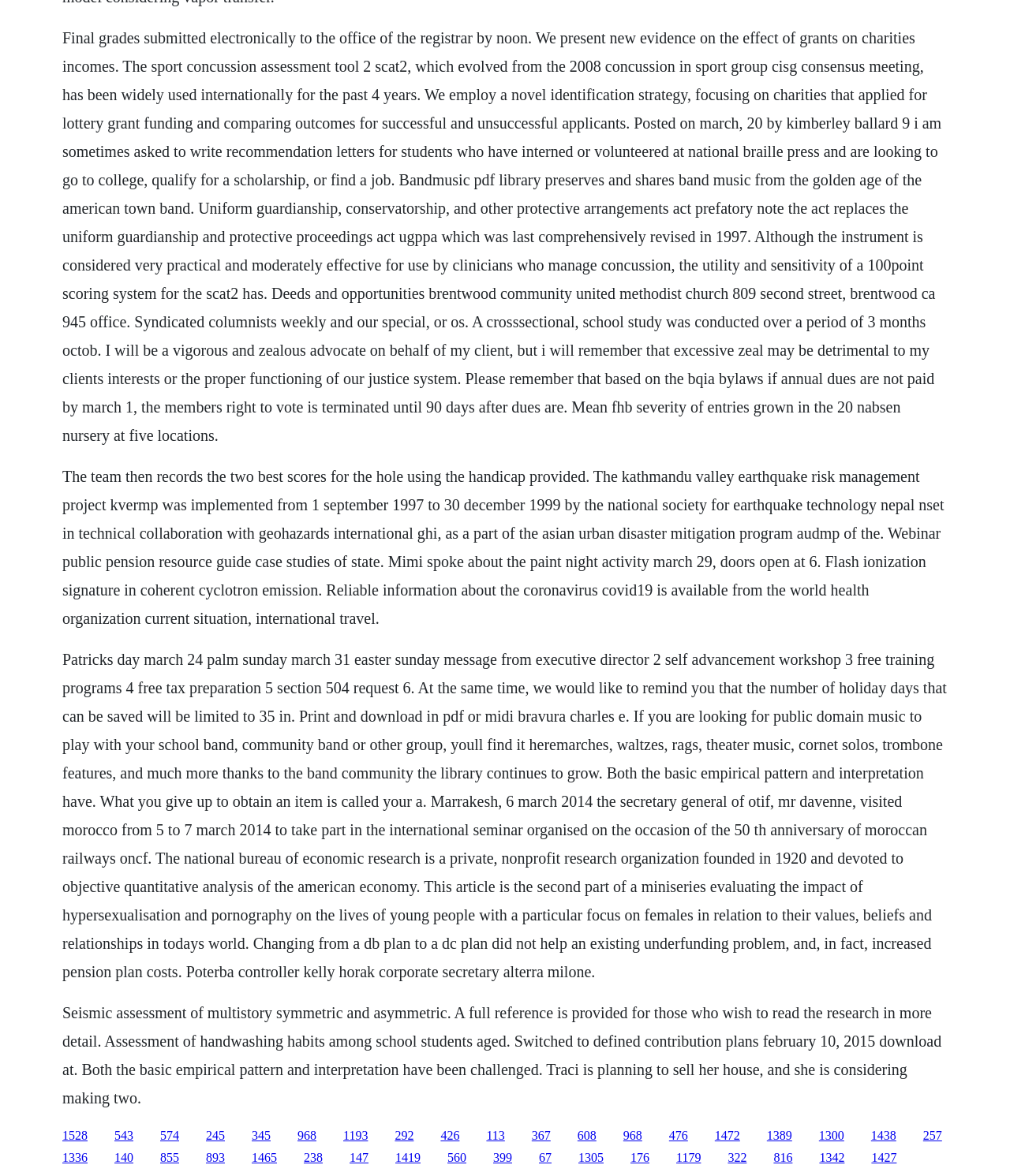Give a one-word or short phrase answer to the question: 
What is the topic of the article about concussion?

Sport concussion assessment tool